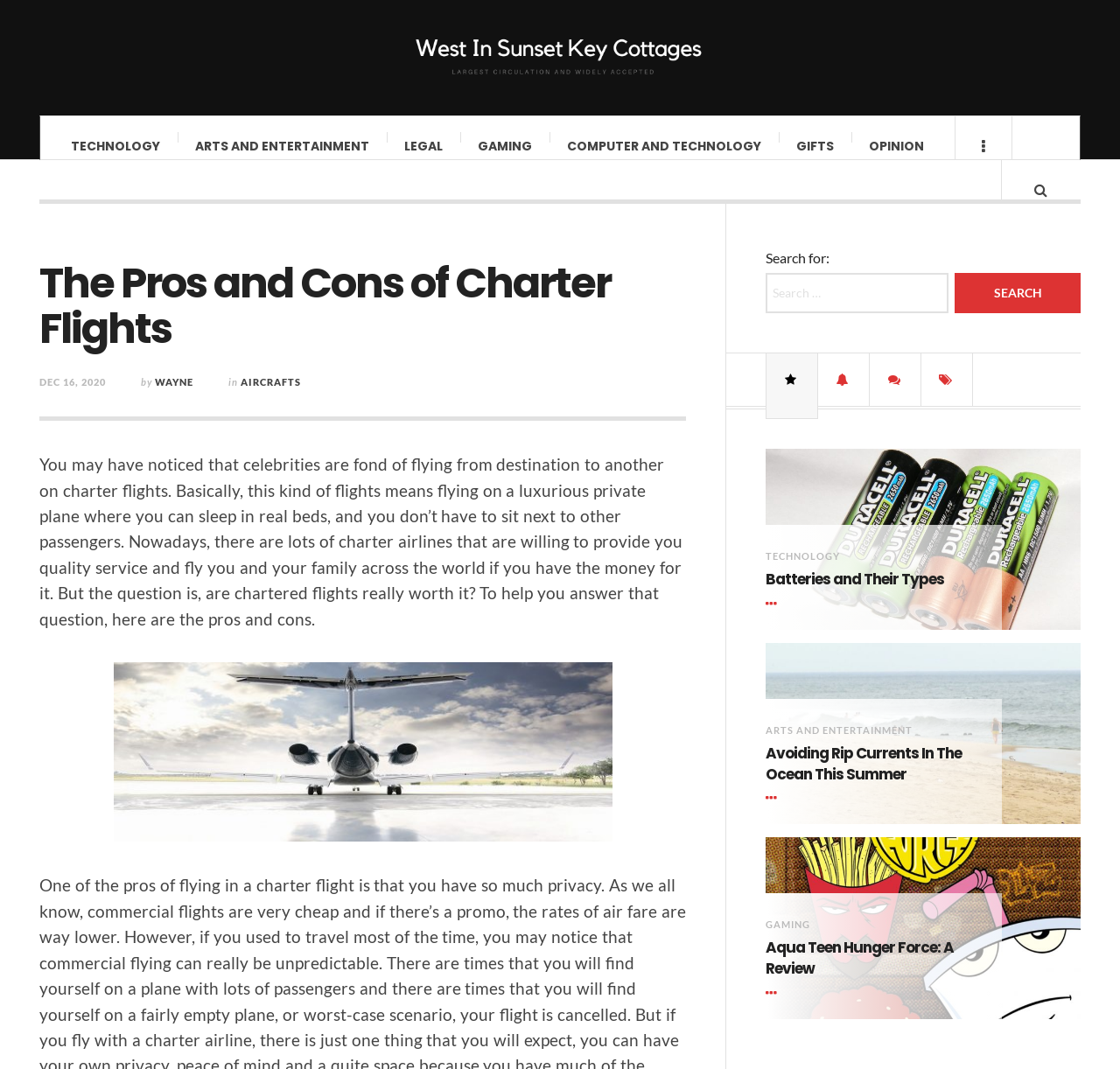Please specify the bounding box coordinates of the clickable region necessary for completing the following instruction: "Click on the 'WAYNE' link". The coordinates must consist of four float numbers between 0 and 1, i.e., [left, top, right, bottom].

[0.138, 0.368, 0.173, 0.379]